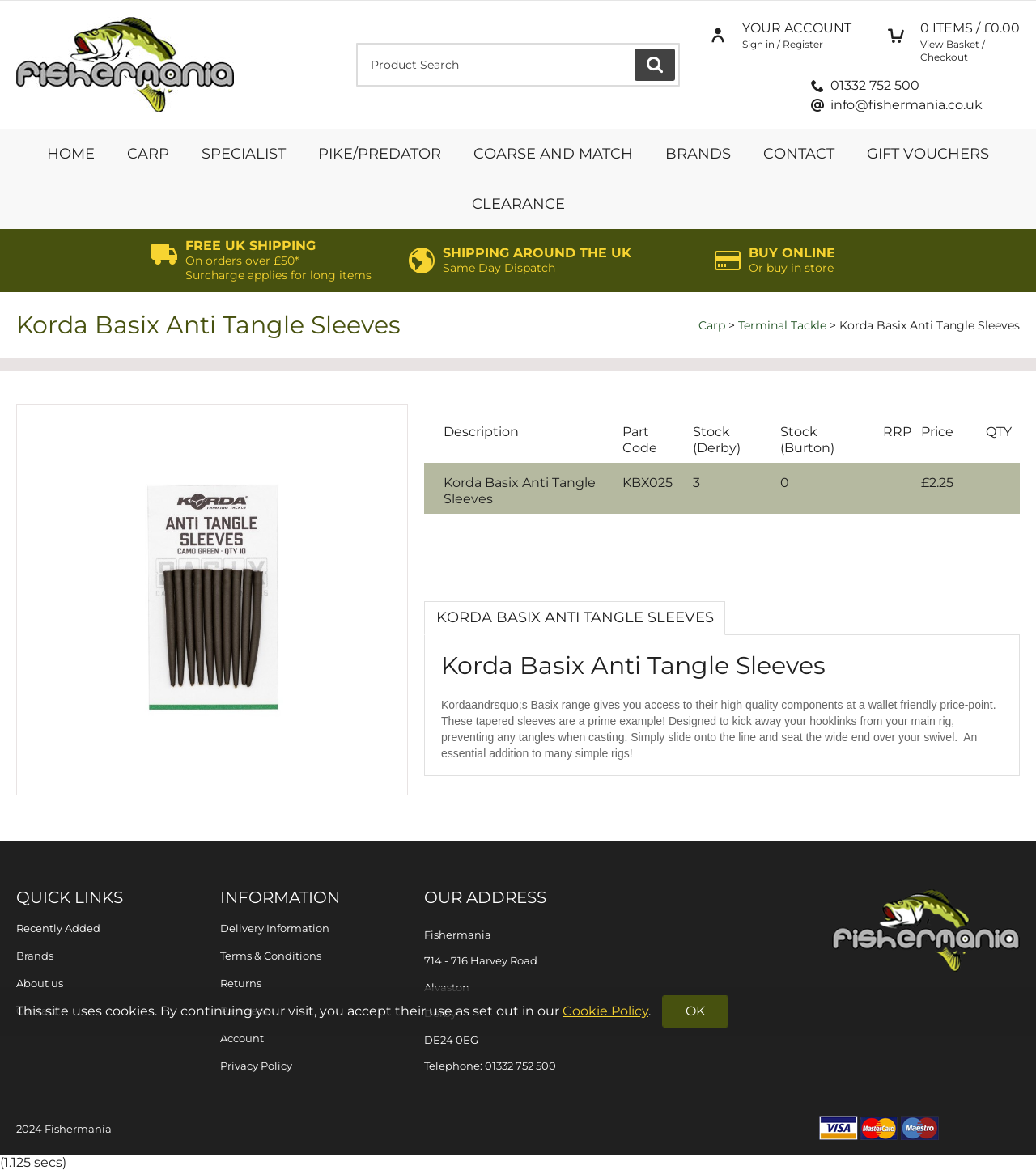Provide the bounding box coordinates of the area you need to click to execute the following instruction: "Read about Avocado".

None